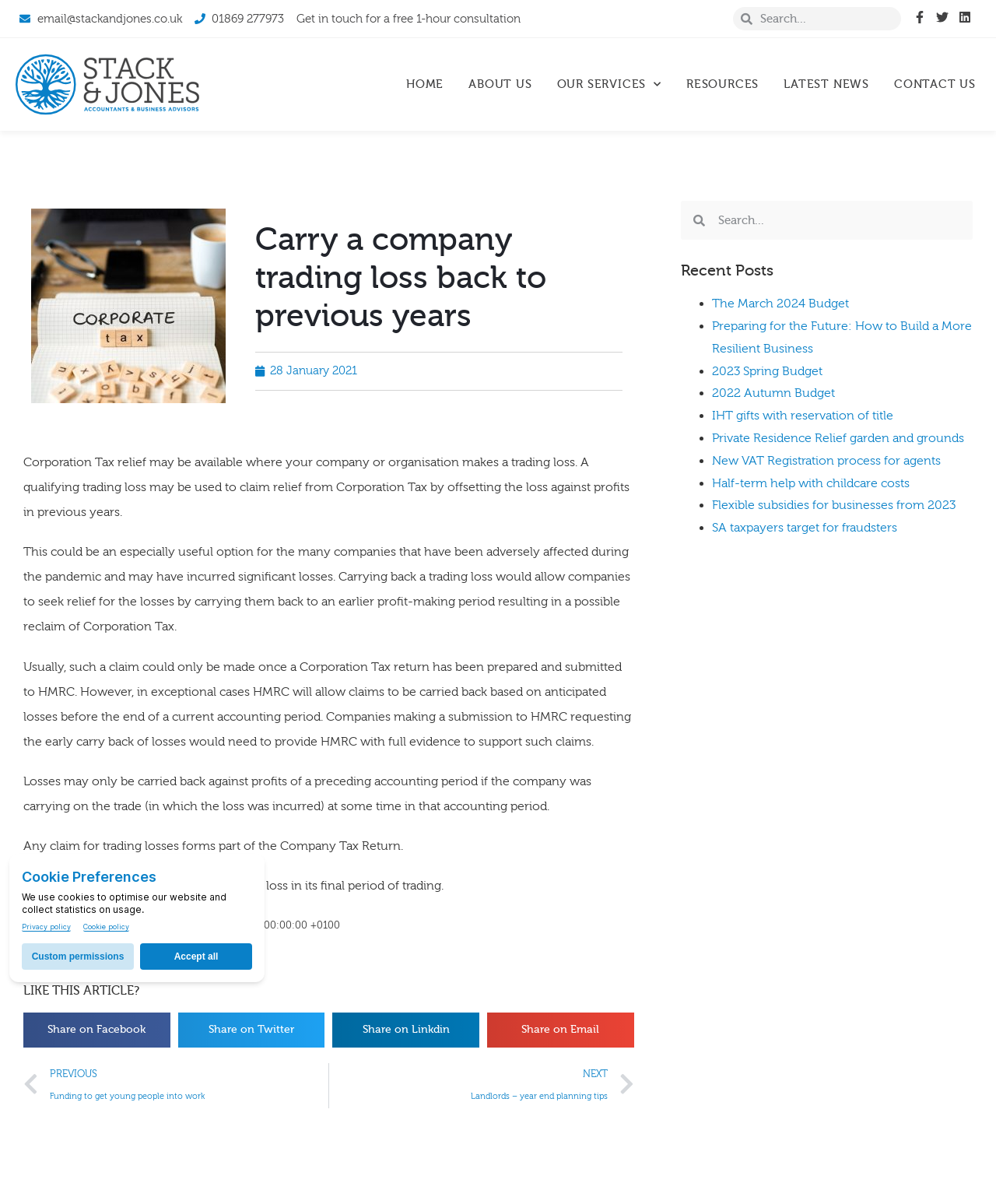Find the bounding box coordinates of the clickable region needed to perform the following instruction: "Read the previous article". The coordinates should be provided as four float numbers between 0 and 1, i.e., [left, top, right, bottom].

[0.023, 0.883, 0.33, 0.92]